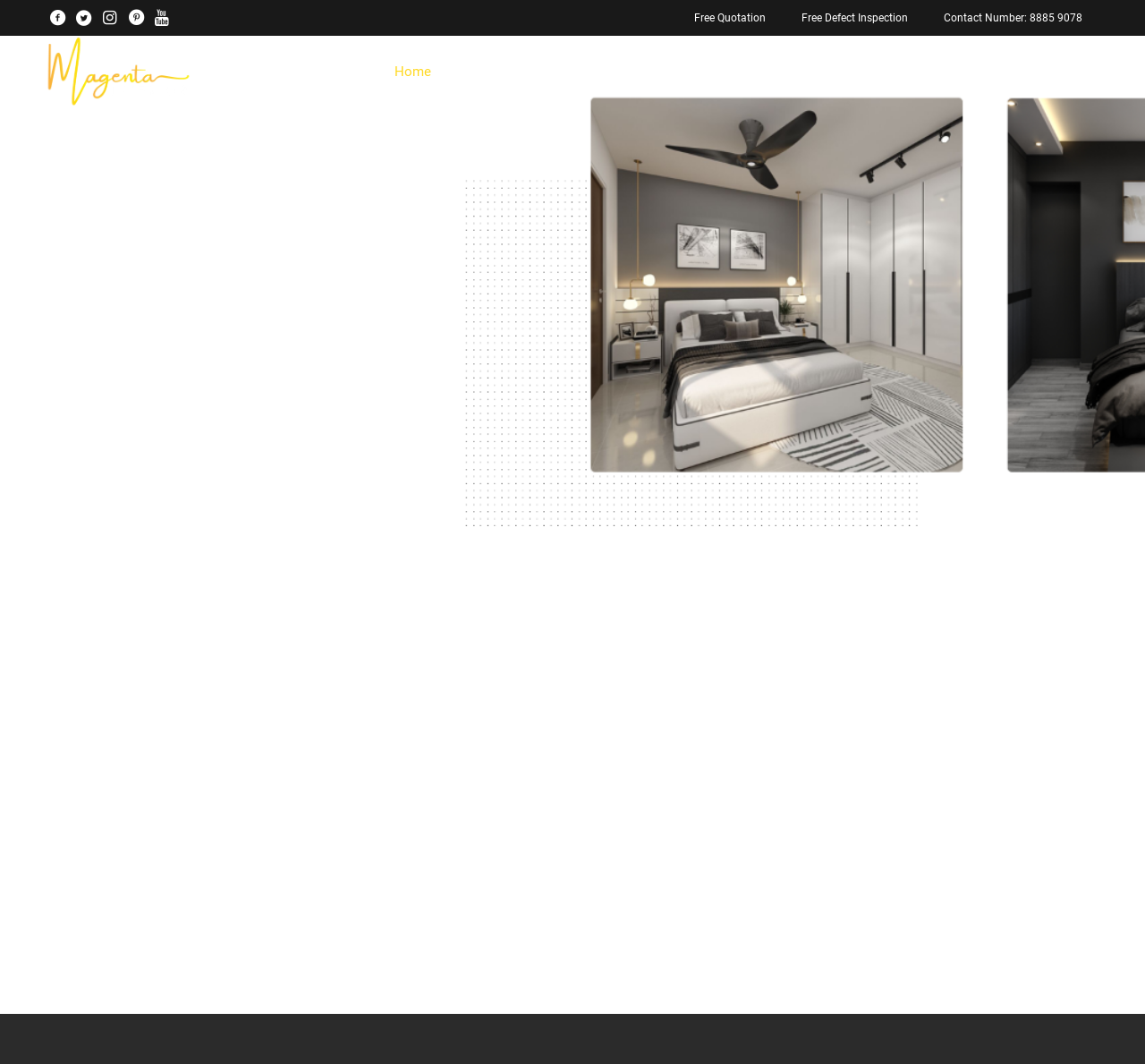Identify the bounding box coordinates of the area that should be clicked in order to complete the given instruction: "View the Portfolio". The bounding box coordinates should be four float numbers between 0 and 1, i.e., [left, top, right, bottom].

[0.552, 0.034, 0.629, 0.101]